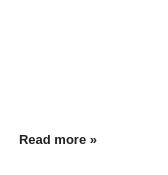What is the purpose of the image?
Give a thorough and detailed response to the question.

The purpose of the image is to serve as a visual representation of O2I's capabilities in effectively managing insurance-related reporting functions, as stated in the caption. This image is meant to provide a visual aid to readers to understand O2I's services in insurance reporting.